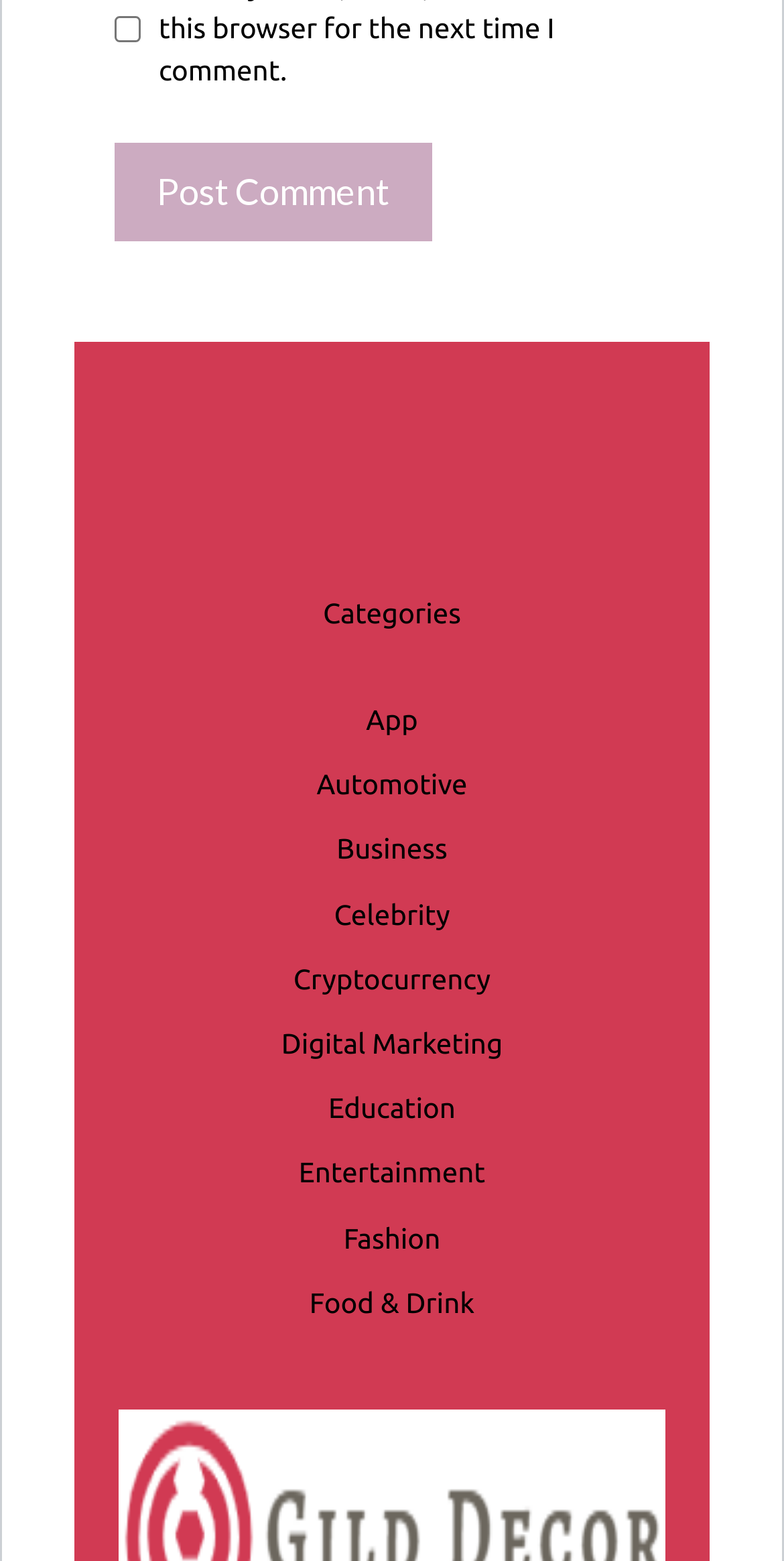What is the function of the button?
Answer the question with a detailed explanation, including all necessary information.

The button is located near the top of the page with the label 'Post Comment'. This implies that its function is to submit a comment or post a comment on the webpage.